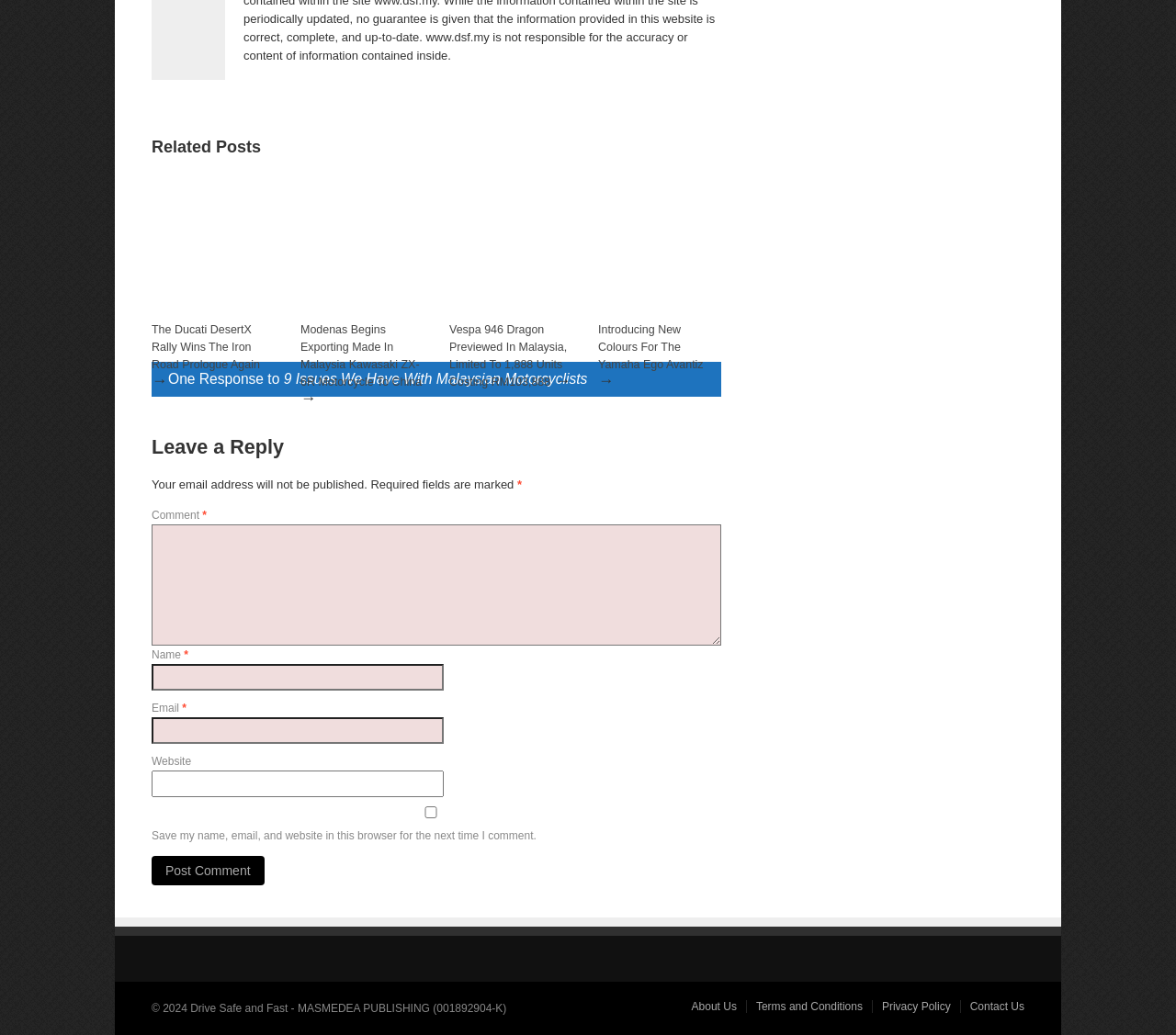What is the category of the articles on this webpage?
From the image, respond using a single word or phrase.

Motorcycles